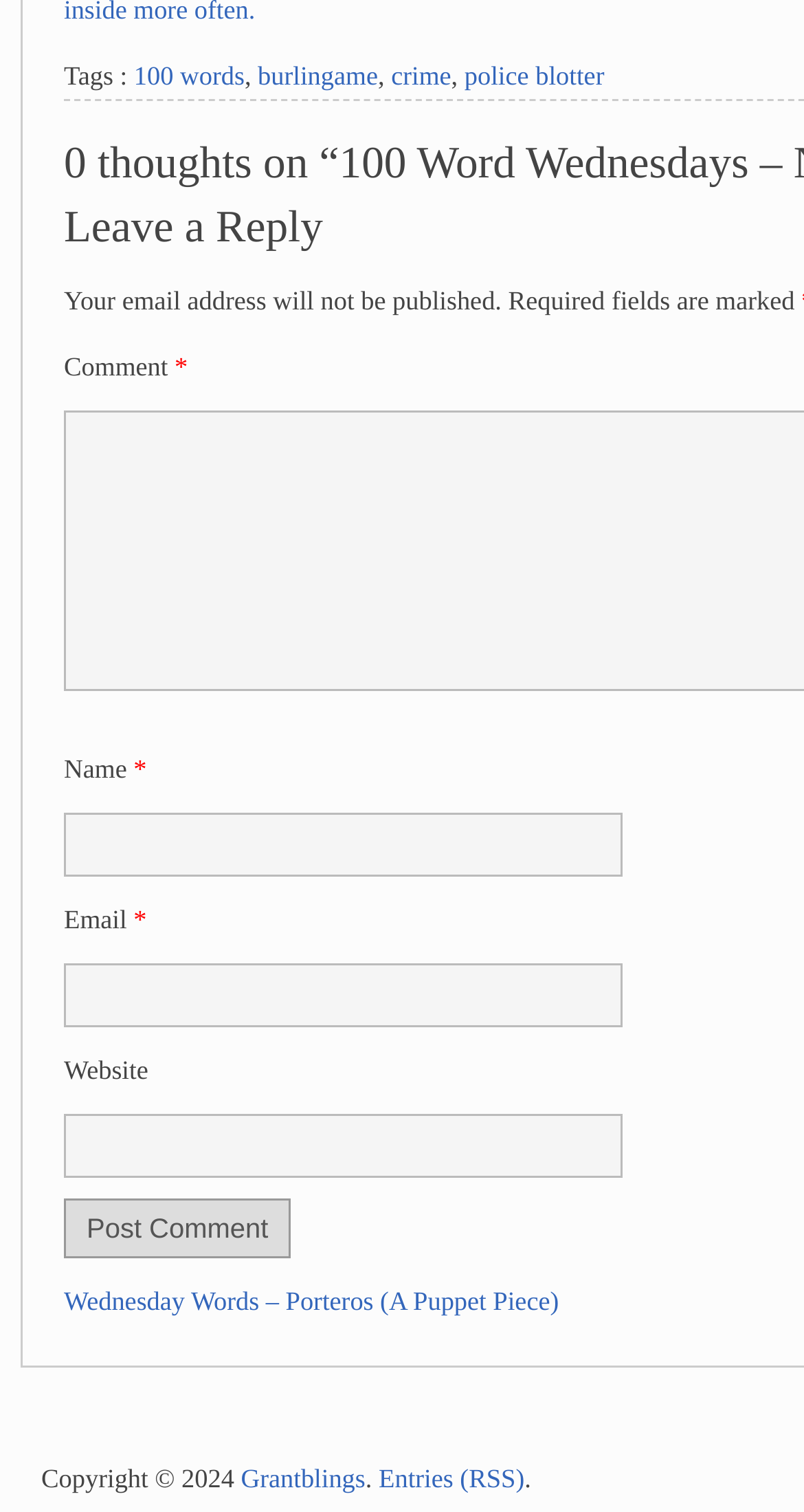Please examine the image and answer the question with a detailed explanation:
Is the email field required in the comment form?

The email field is required in the comment form as indicated by the 'required: True' attribute in the textbox element with ID 194.